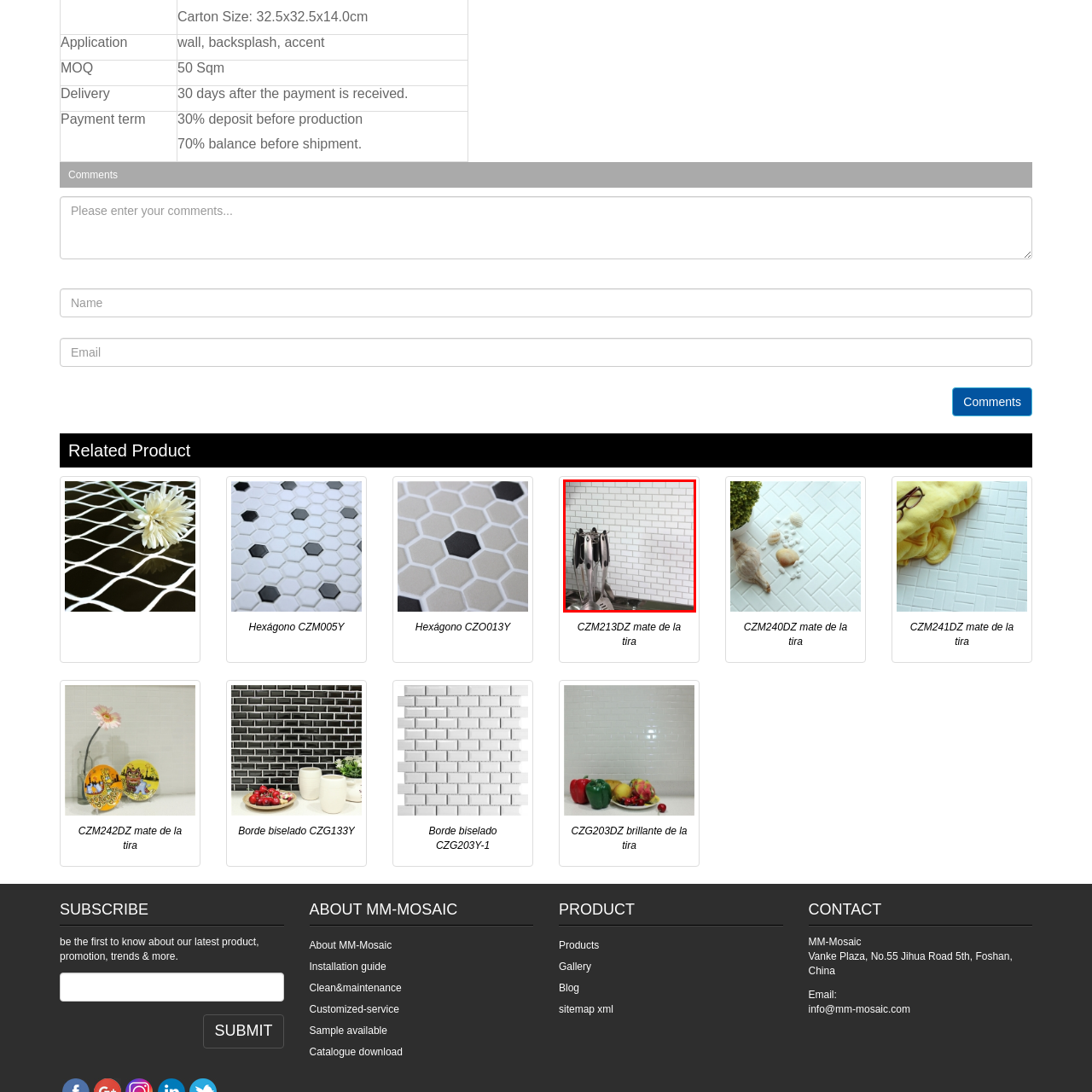Give a comprehensive description of the picture highlighted by the red border.

The image features a stylish kitchen scene with a backdrop of white subway tile arranged in a classic, uniform pattern. In the foreground, a sleek utensil holder made of stainless steel holds a variety of kitchen tools, including spatulas and ladles, showcasing modern kitchen design. The glossy surface of the tile reflects soft light, enhancing the clean and contemporary feel of the space, perfect for both cooking and entertaining. This setup not only highlights functionality but also adds an aesthetic appeal to the kitchen environment. The overall composition emphasizes a blend of practicality and style, ideal for culinary enthusiasts.